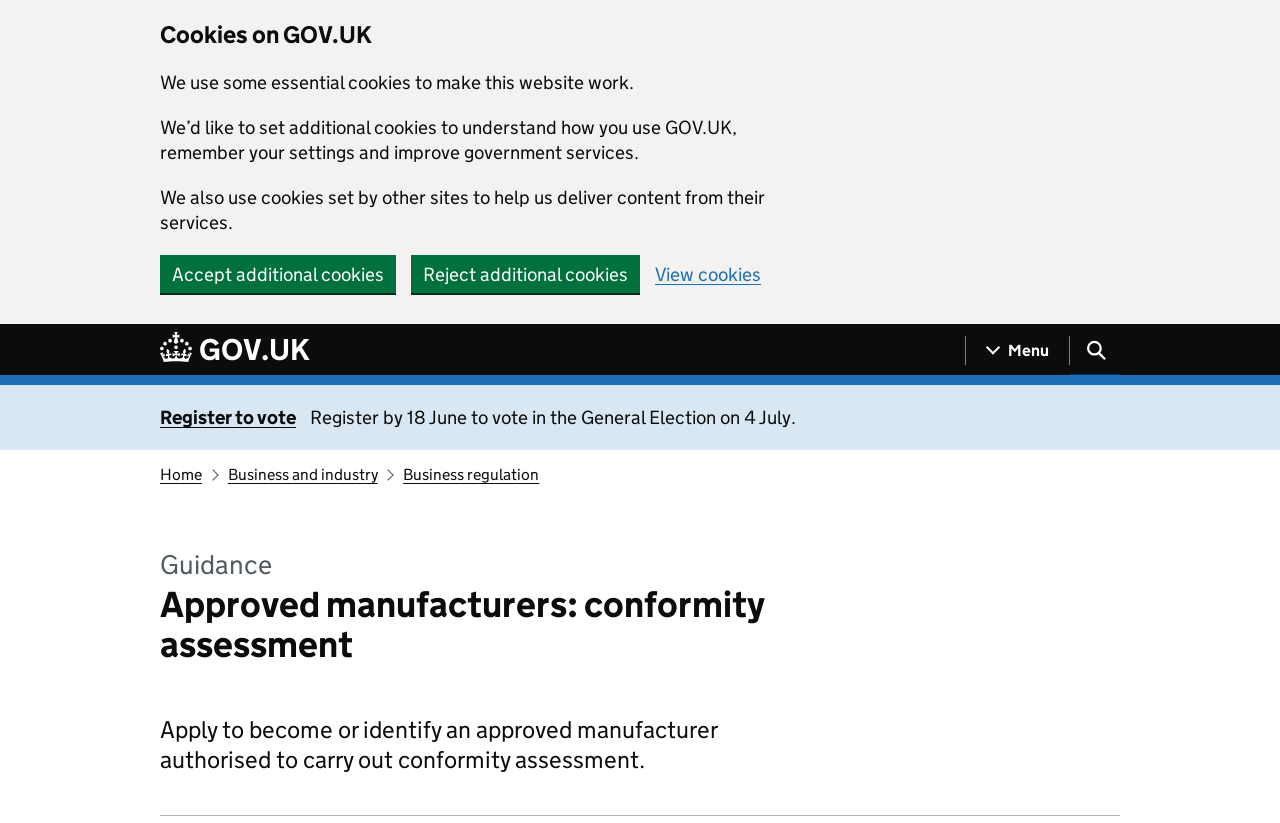What type of content is available under 'Guidance'?
Identify the answer in the screenshot and reply with a single word or phrase.

Conformity assessment guidance